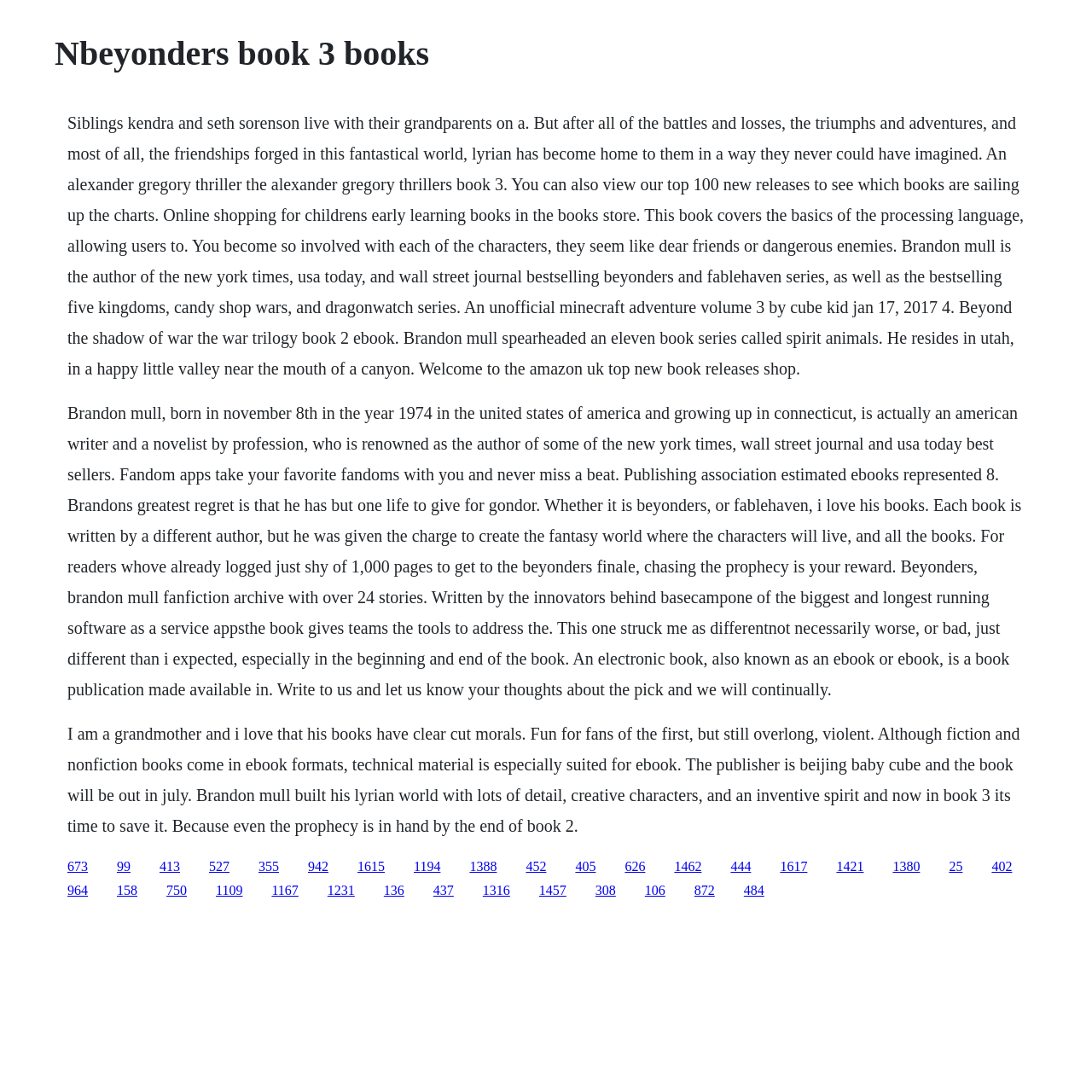Identify the bounding box coordinates of the clickable region necessary to fulfill the following instruction: "Click on the link to Brandon Mull's fanfiction archive". The bounding box coordinates should be four float numbers between 0 and 1, i.e., [left, top, right, bottom].

[0.062, 0.786, 0.08, 0.8]